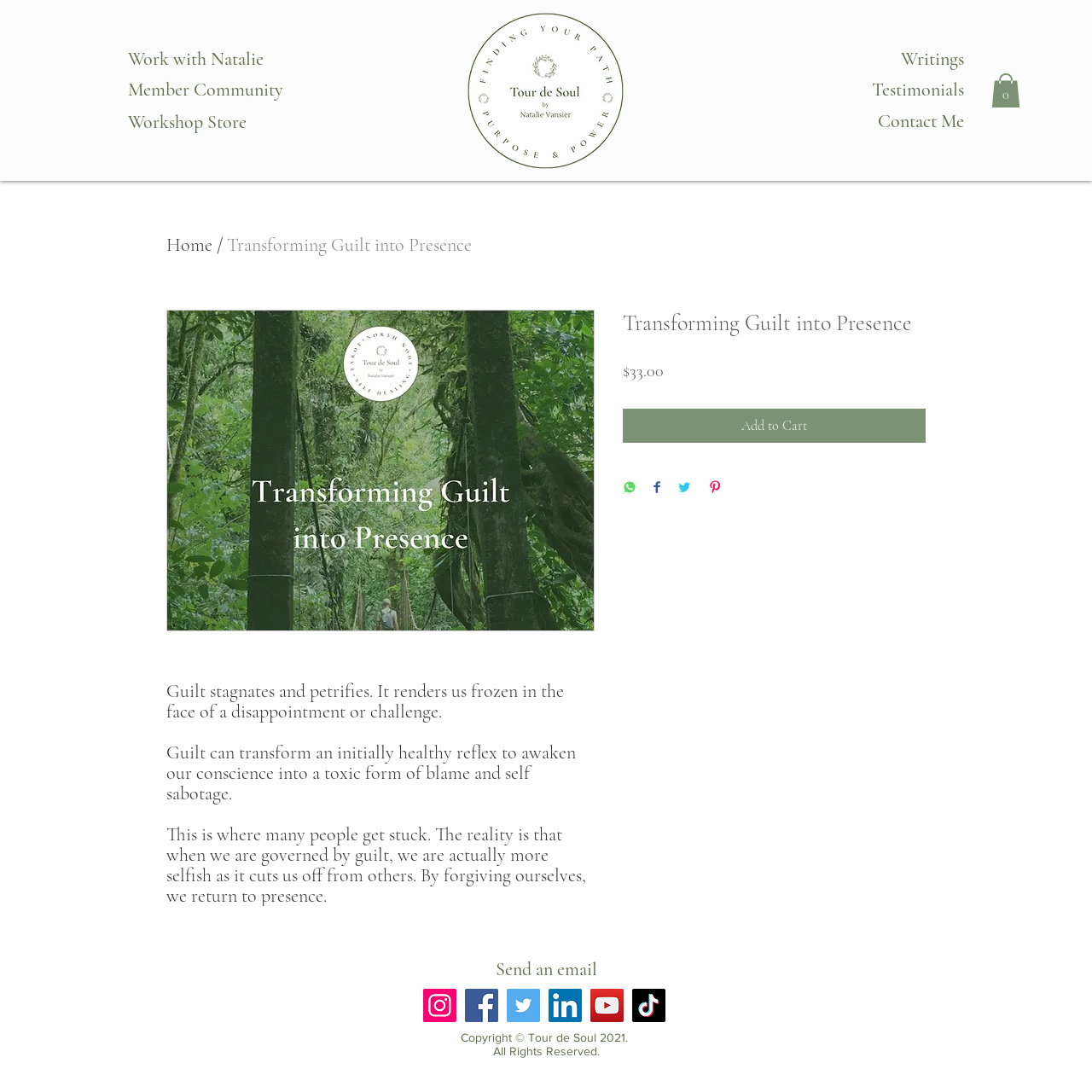Determine the bounding box for the UI element described here: "name="EMAIL" placeholder="Your email address"".

None